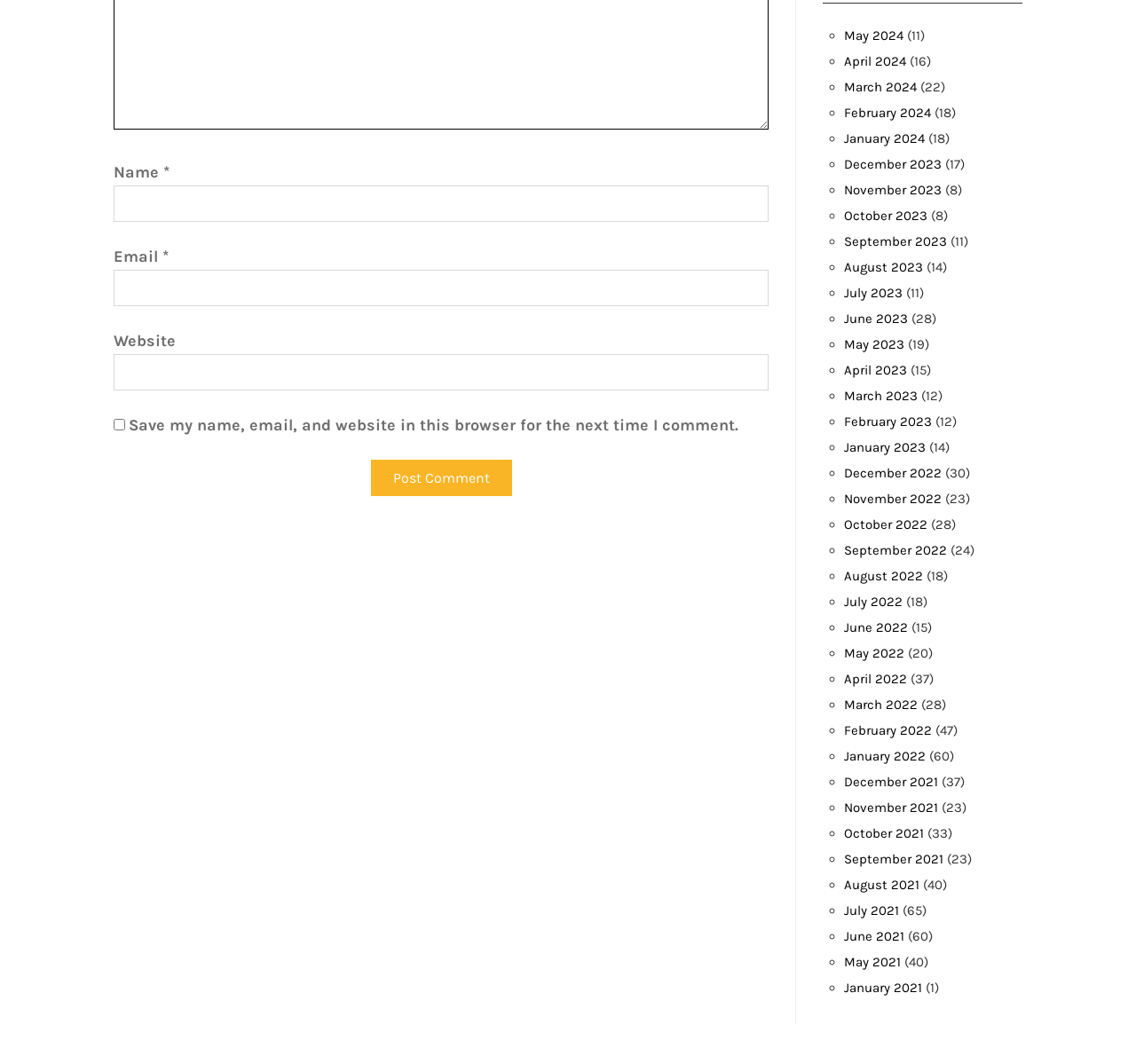What is the required information to post a comment?
Please give a well-detailed answer to the question.

The webpage has two required fields, 'Name' and 'Email', which are marked with an asterisk (*) symbol. This indicates that users must provide this information to post a comment.